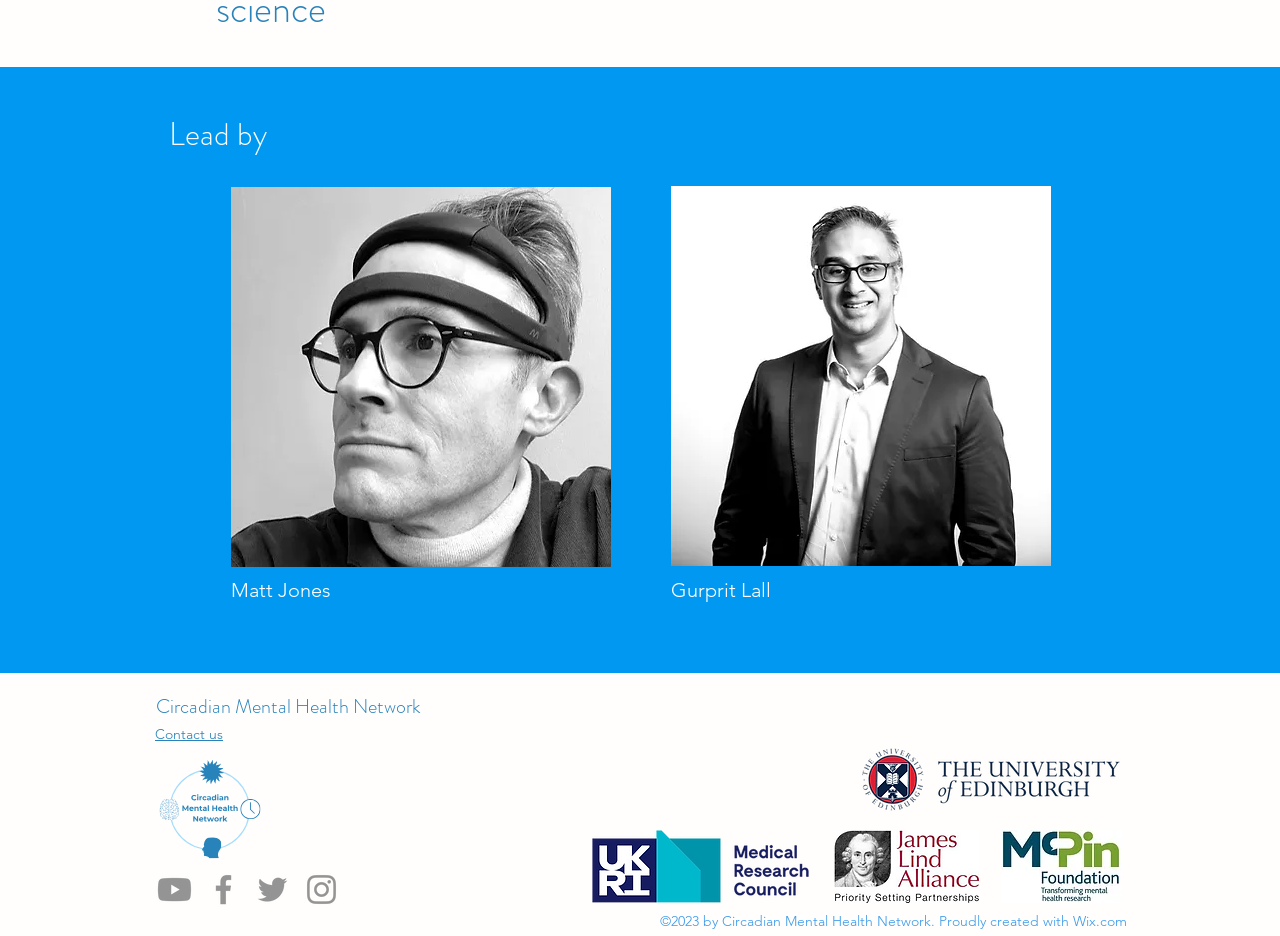Using floating point numbers between 0 and 1, provide the bounding box coordinates in the format (top-left x, top-left y, bottom-right x, bottom-right y). Locate the UI element described here: Contact us

[0.121, 0.774, 0.174, 0.793]